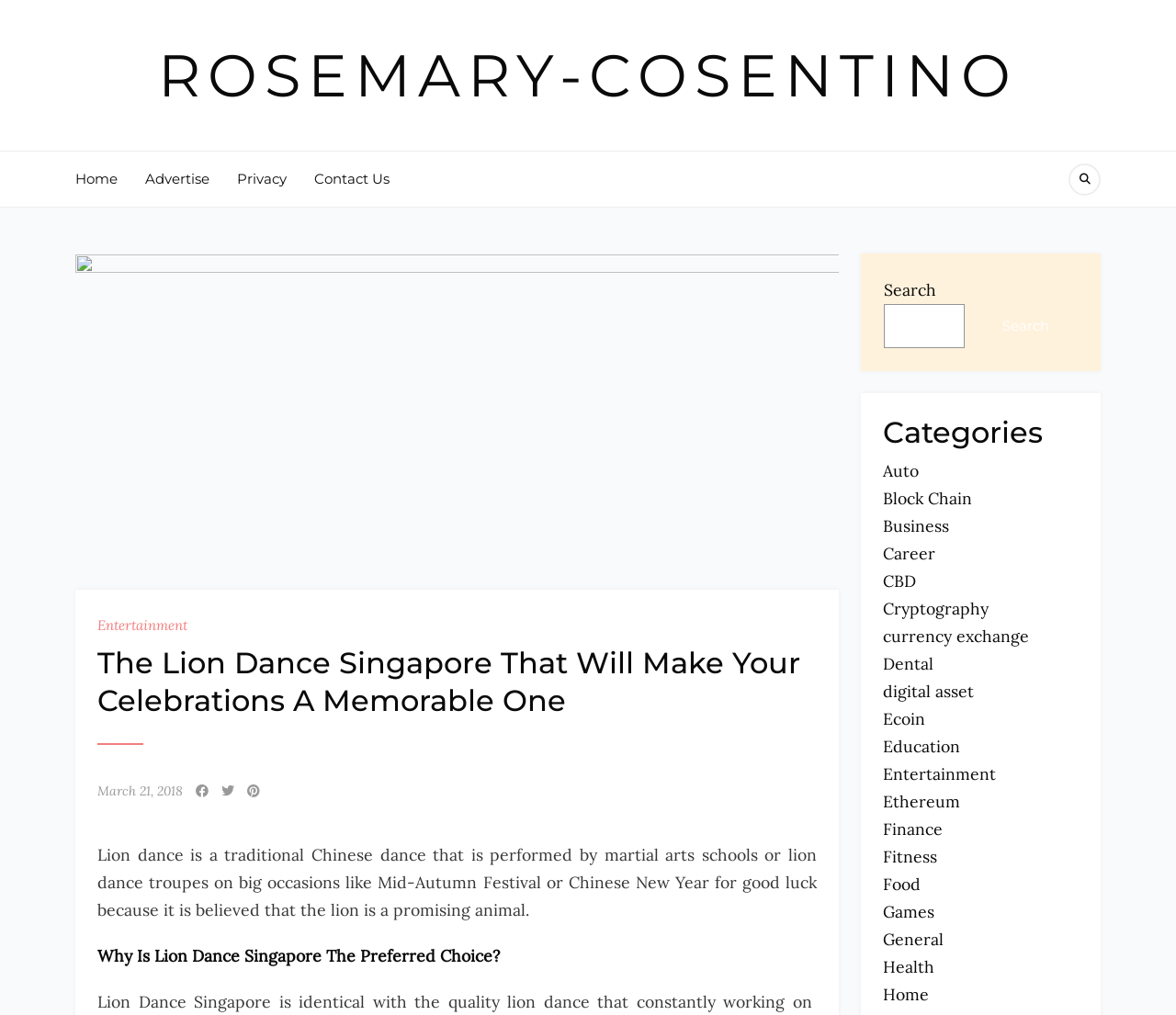Locate the bounding box of the UI element defined by this description: "parent_node: Search name="s"". The coordinates should be given as four float numbers between 0 and 1, formatted as [left, top, right, bottom].

[0.752, 0.3, 0.82, 0.343]